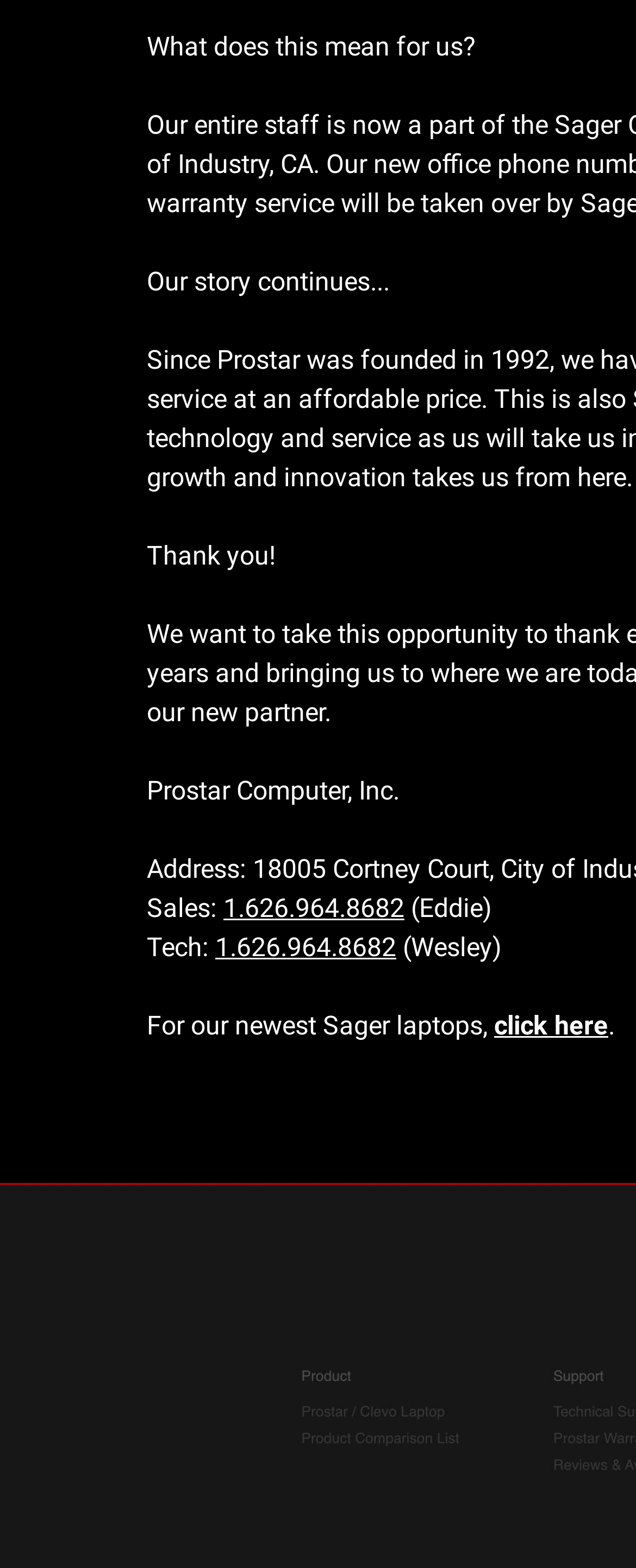Answer the following query concisely with a single word or phrase:
What is the company name?

Prostar Computer, Inc.